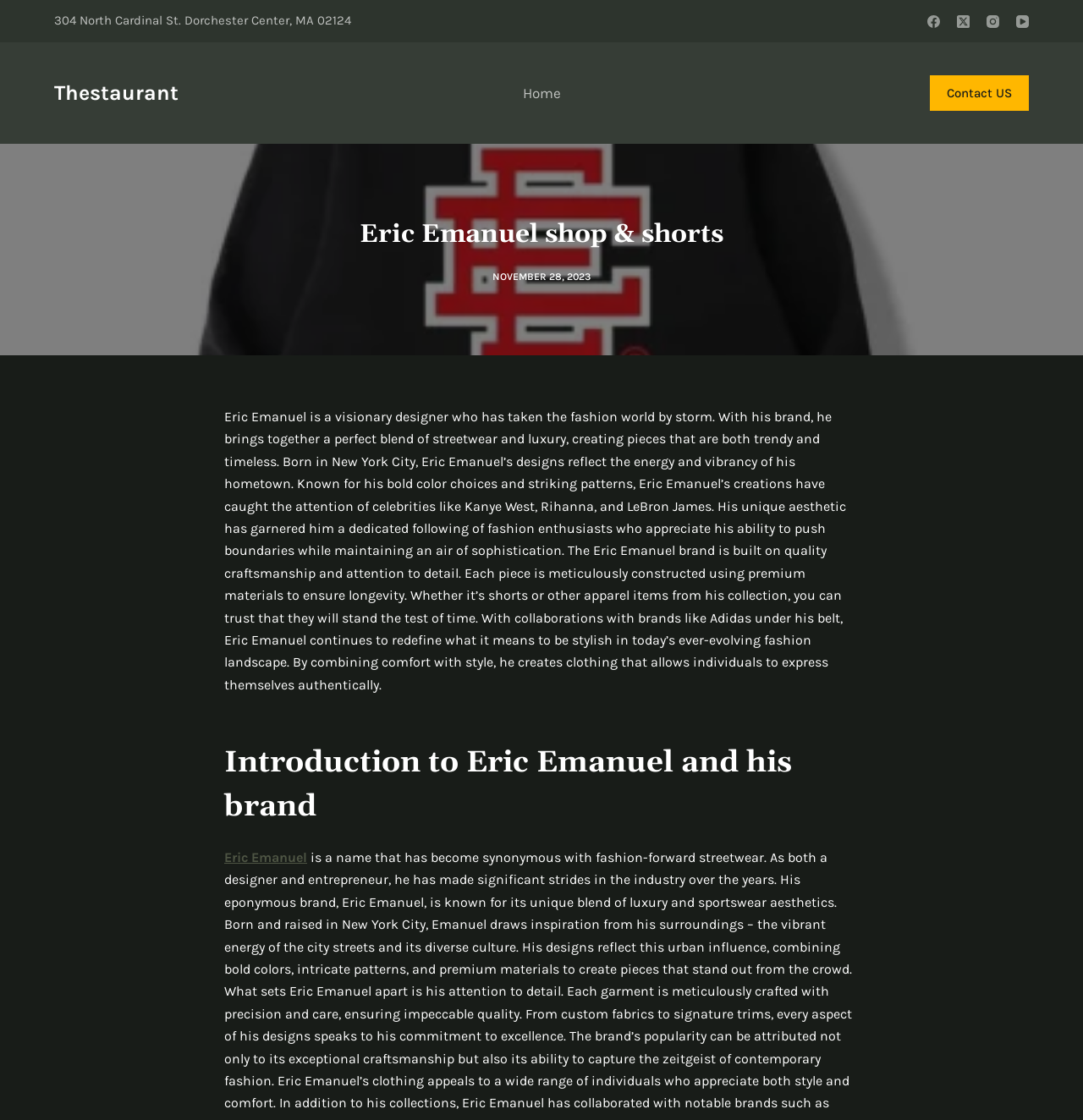Detail the various sections and features of the webpage.

This webpage is about Eric Emanuel, a fashion designer, and his brand. At the top left corner, there is a link to skip to the content. Below it, the address "304 North Cardinal St. Dorchester Center, MA 02124" is displayed. On the top right corner, there are links to Eric Emanuel's social media profiles, including Facebook, Twitter, Instagram, and YouTube.

In the middle of the top section, there is a navigation menu with a "Home" item. To the right of the navigation menu, a "Contact US" link is located. Below the top section, there is a large image that spans the entire width of the page, with a header that reads "Eric Emanuel shop & shorts".

Below the image, there is a section with a heading that reads "Eric Emanuel shop & shorts". This section contains a time stamp "NOVEMBER 28, 2023" and a paragraph of text that describes Eric Emanuel's background, design style, and brand philosophy. The text explains that Eric Emanuel is a visionary designer who combines streetwear and luxury, creating trendy and timeless pieces. It also mentions his collaborations with brands like Adidas and his attention to detail in crafting high-quality clothing.

There is a subheading "Introduction to Eric Emanuel and his brand" below the paragraph, and a link to "Eric Emanuel" is located at the bottom of the section.